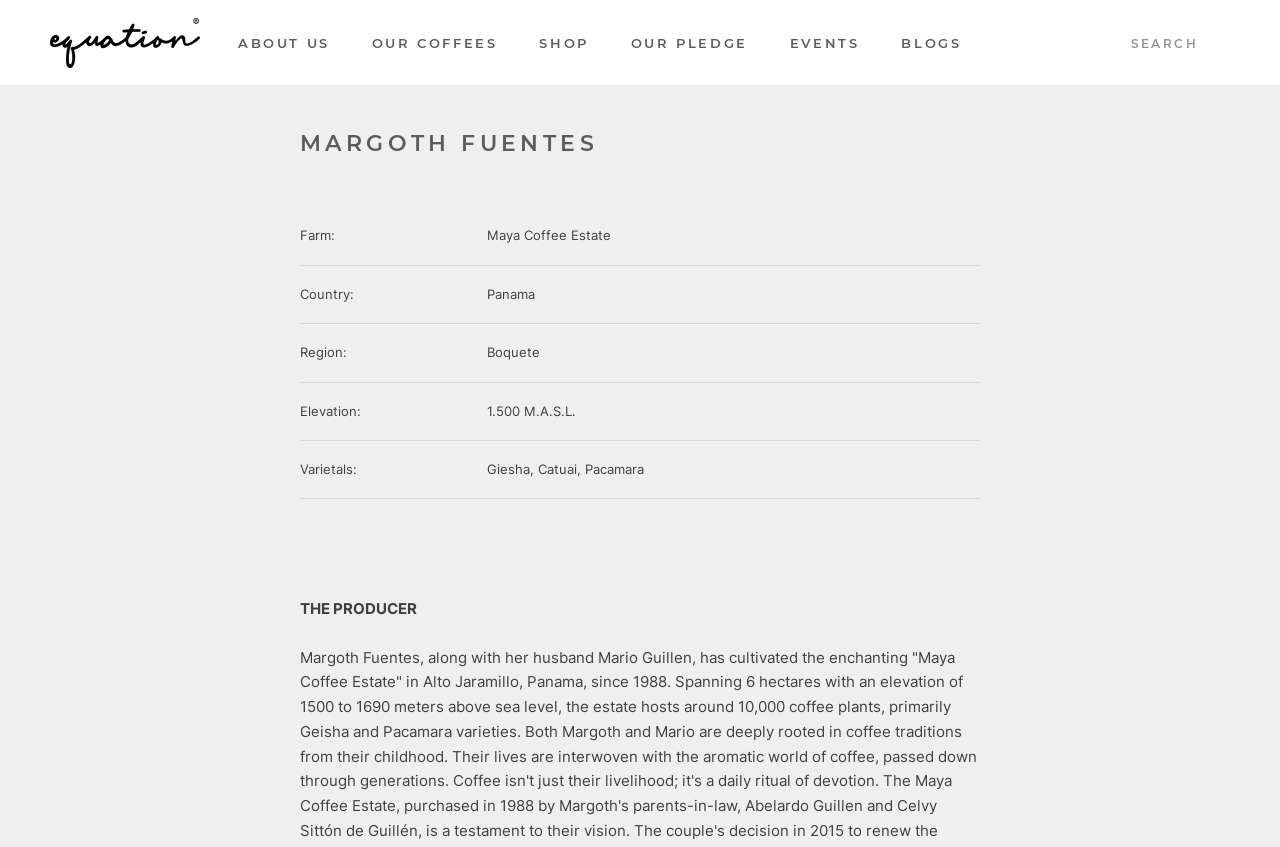Can you identify the bounding box coordinates of the clickable region needed to carry out this instruction: 'Read the blog'? The coordinates should be four float numbers within the range of 0 to 1, stated as [left, top, right, bottom].

[0.704, 0.041, 0.751, 0.06]